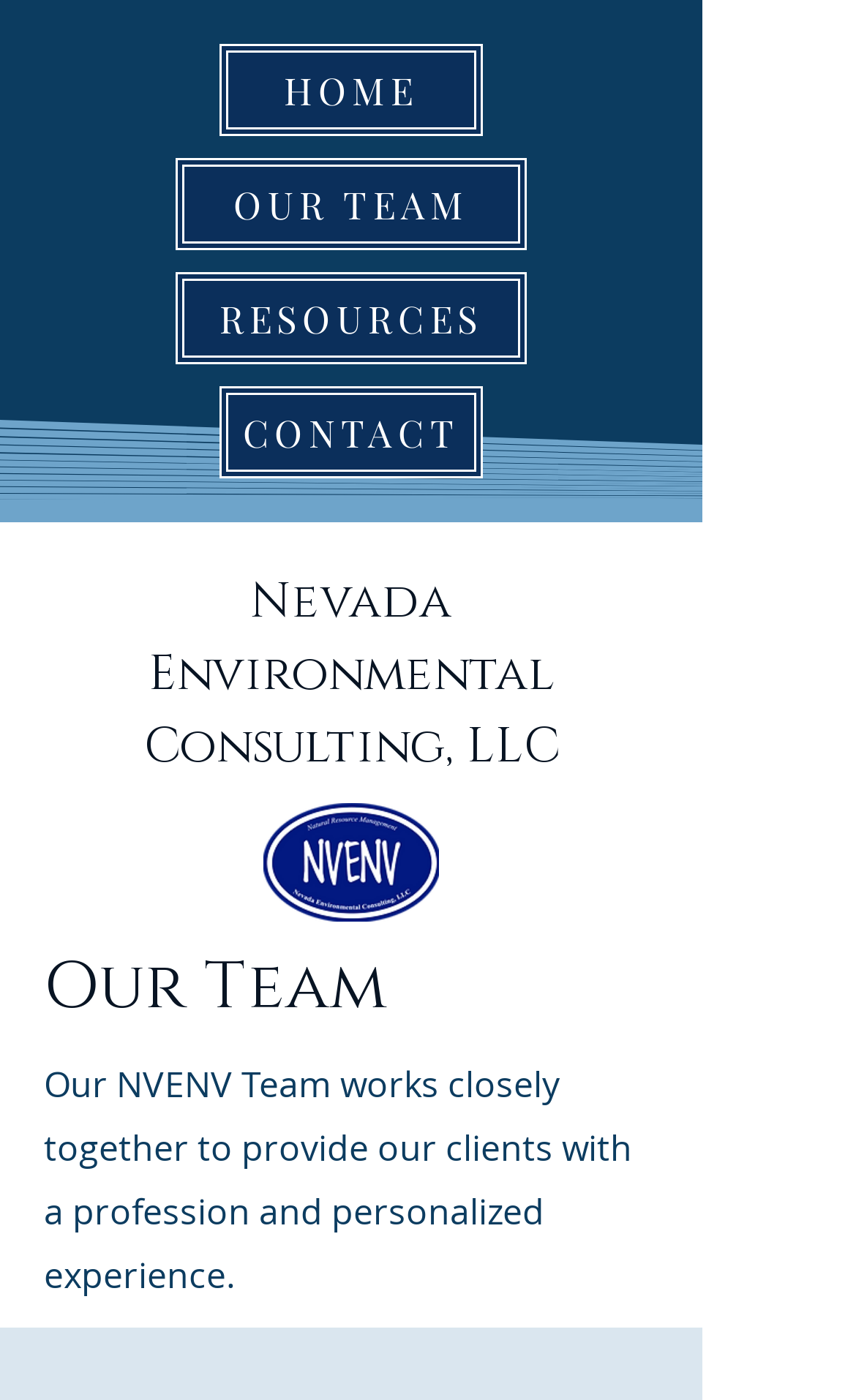What is the current page? Examine the screenshot and reply using just one word or a brief phrase.

Our Team